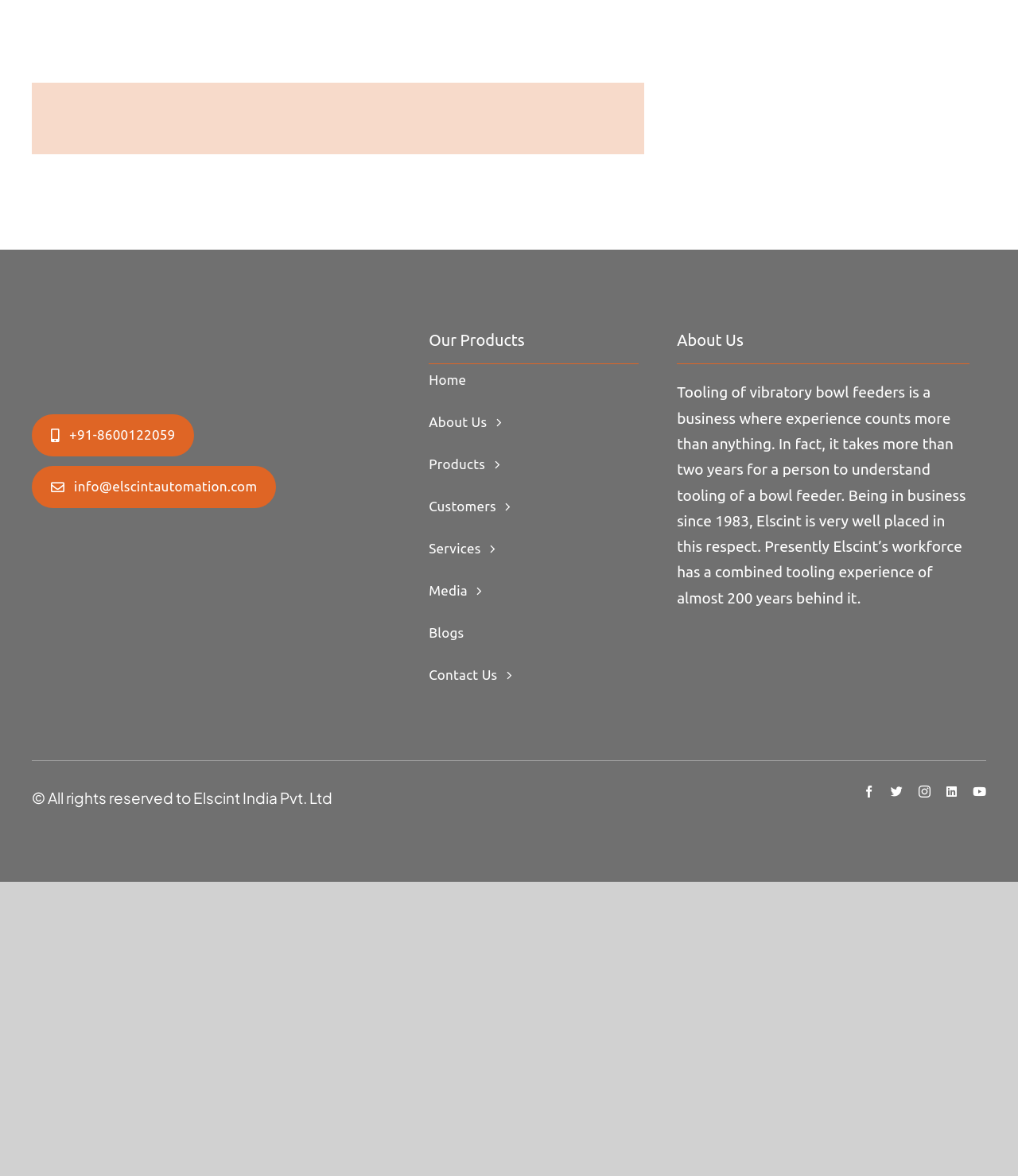Identify the bounding box coordinates of the region that needs to be clicked to carry out this instruction: "Search for something". Provide these coordinates as four float numbers ranging from 0 to 1, i.e., [left, top, right, bottom].

None